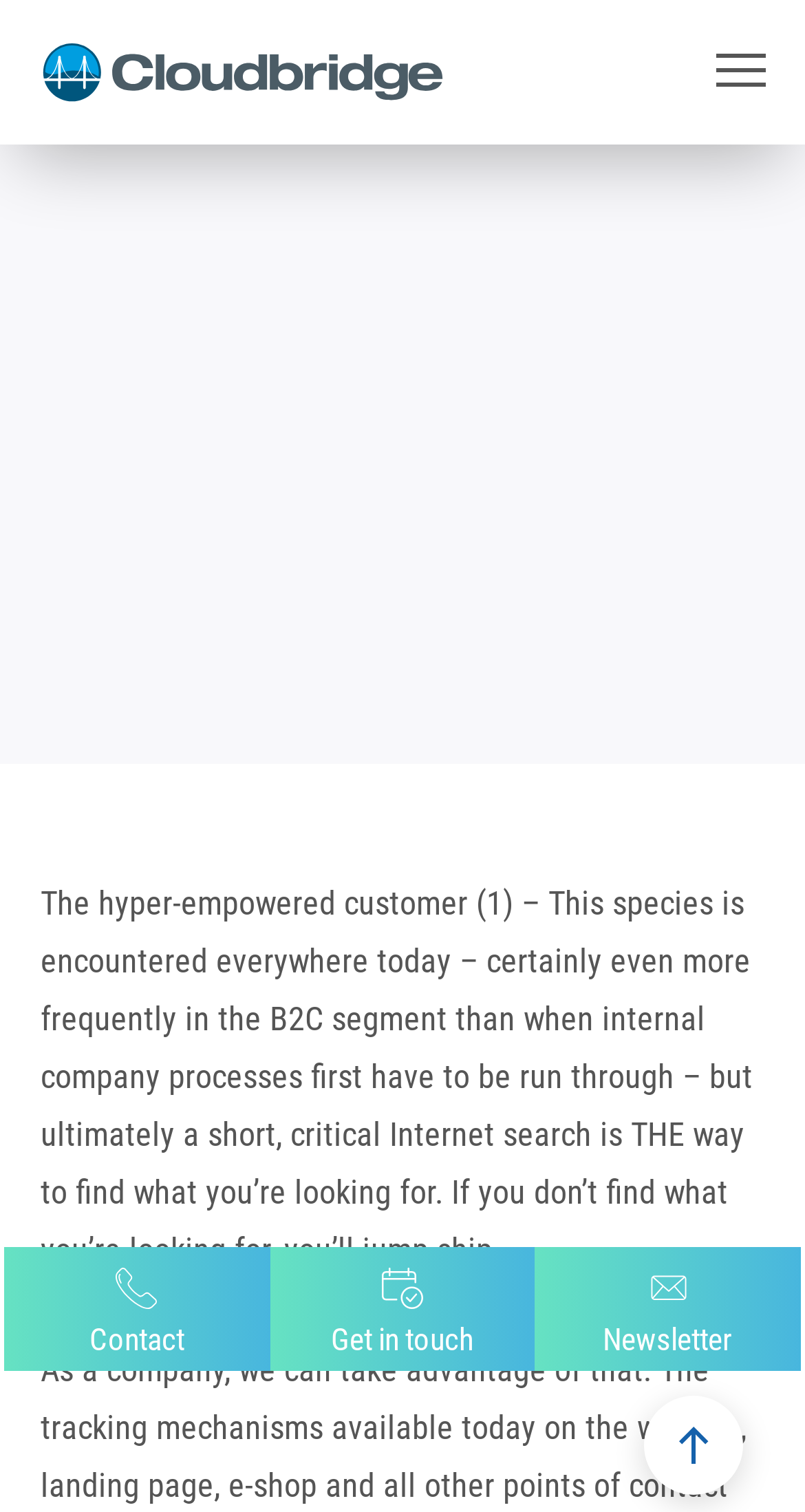What is the name of the consent management platform used?
Answer the question based on the image using a single word or a brief phrase.

Usercentrics Consent Management